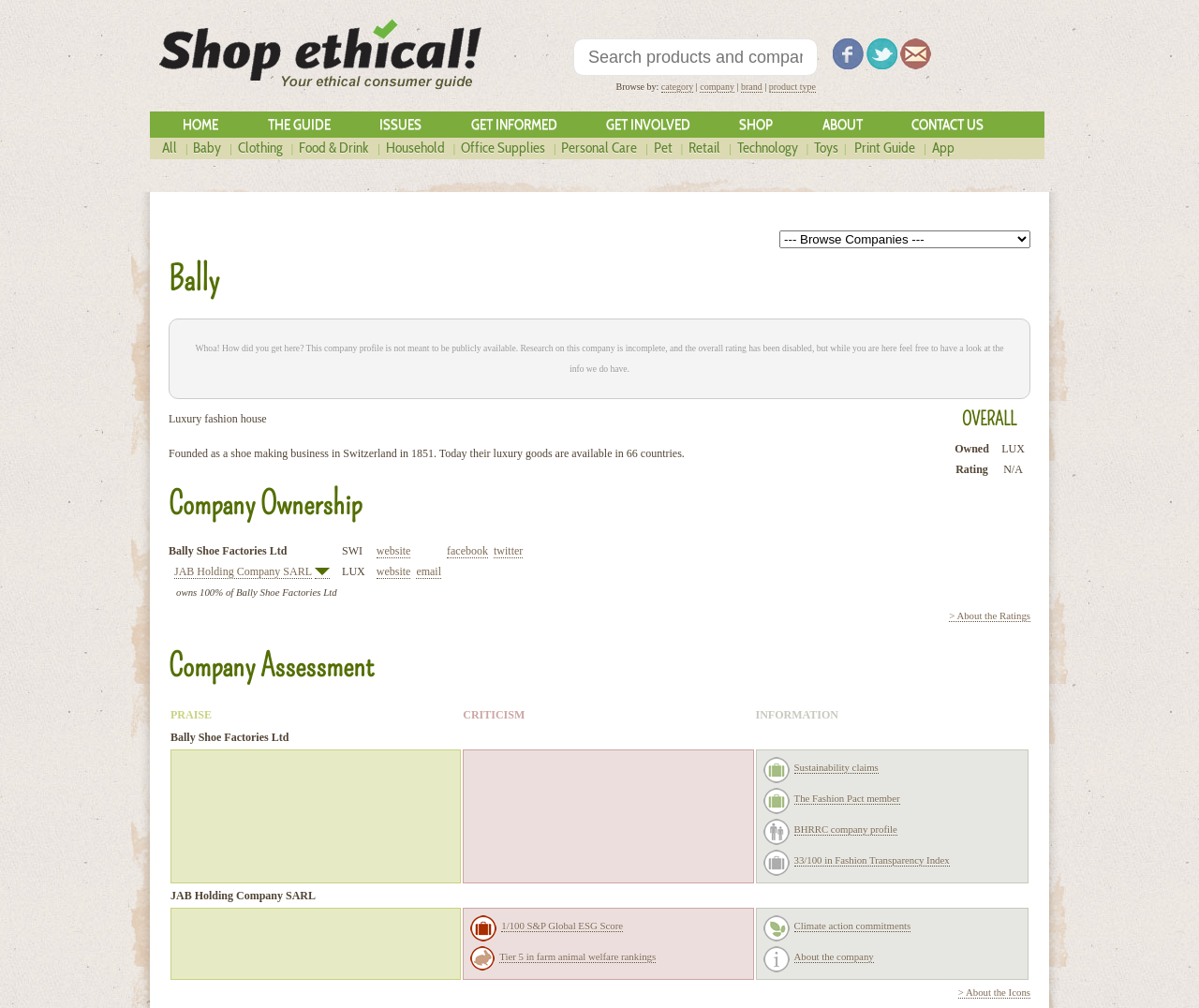Please find the bounding box coordinates for the clickable element needed to perform this instruction: "Browse by category".

[0.551, 0.081, 0.578, 0.092]